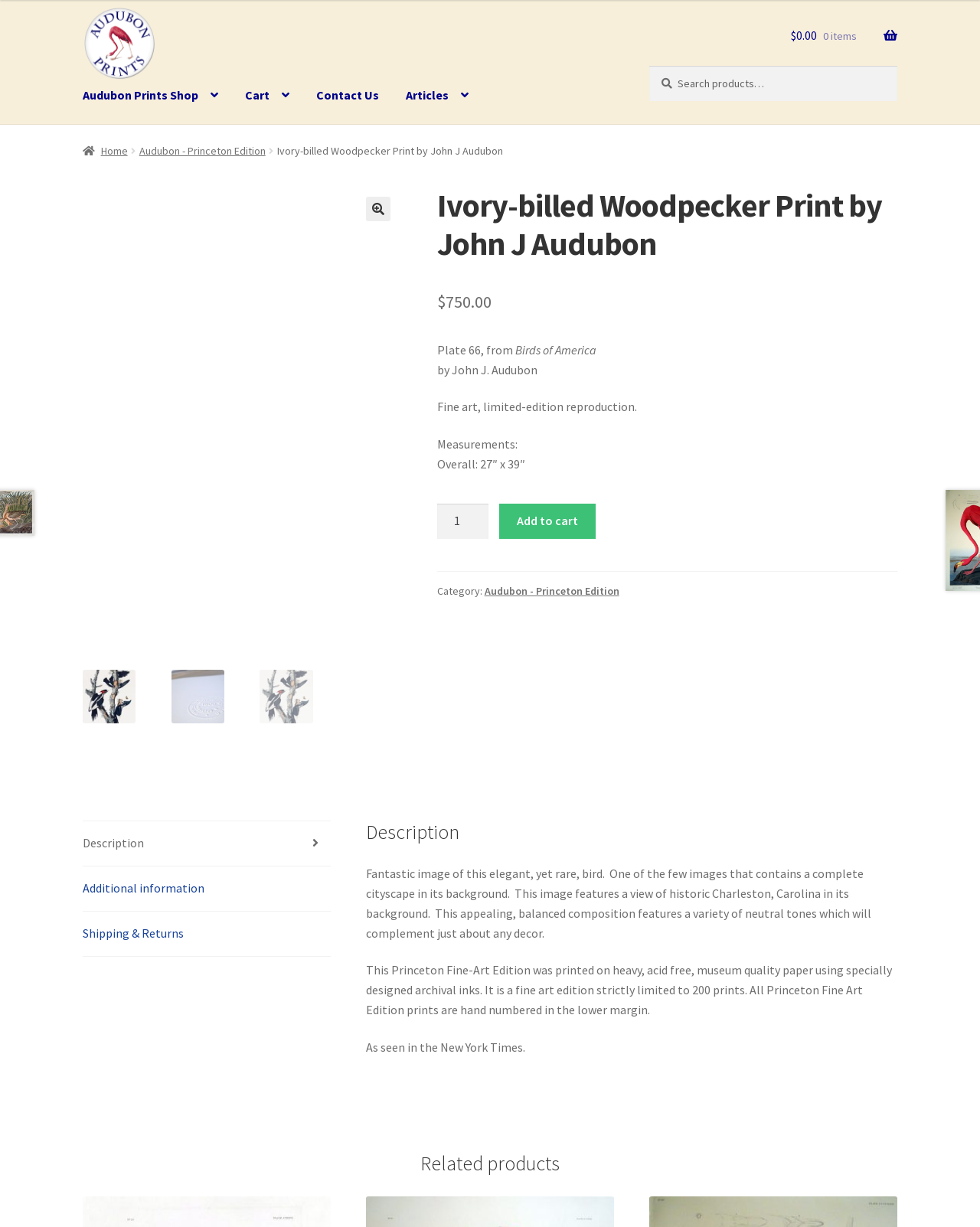What is the name of the bird in the print?
Please look at the screenshot and answer using one word or phrase.

Ivory-billed Woodpecker